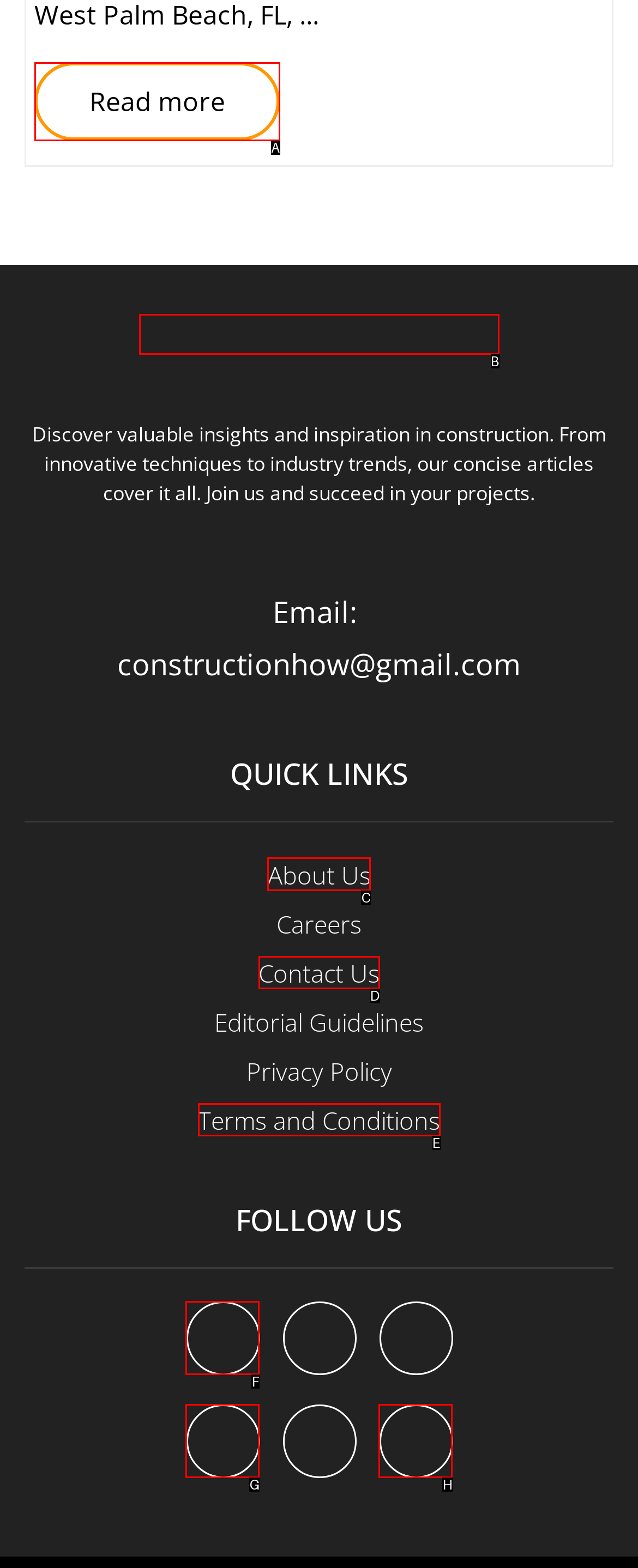For the task: Visit the about us page, tell me the letter of the option you should click. Answer with the letter alone.

C